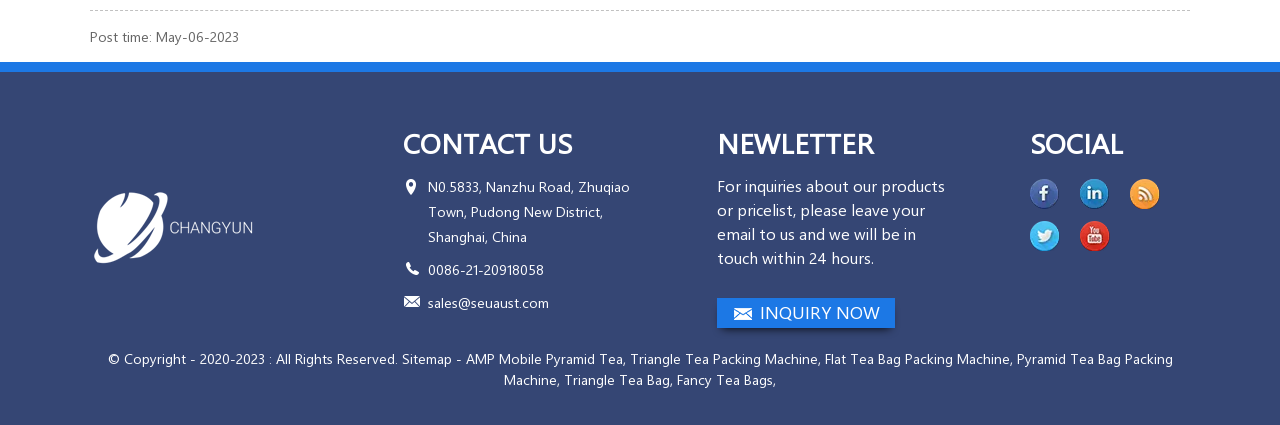Please use the details from the image to answer the following question comprehensively:
What is the company's address?

I found the company's address by looking at the StaticText element with the OCR text 'N0.5833, Nanzhu Road, Zhuqiao Town, Pudong New District, Shanghai, China' which is located at the coordinates [0.335, 0.417, 0.492, 0.58].